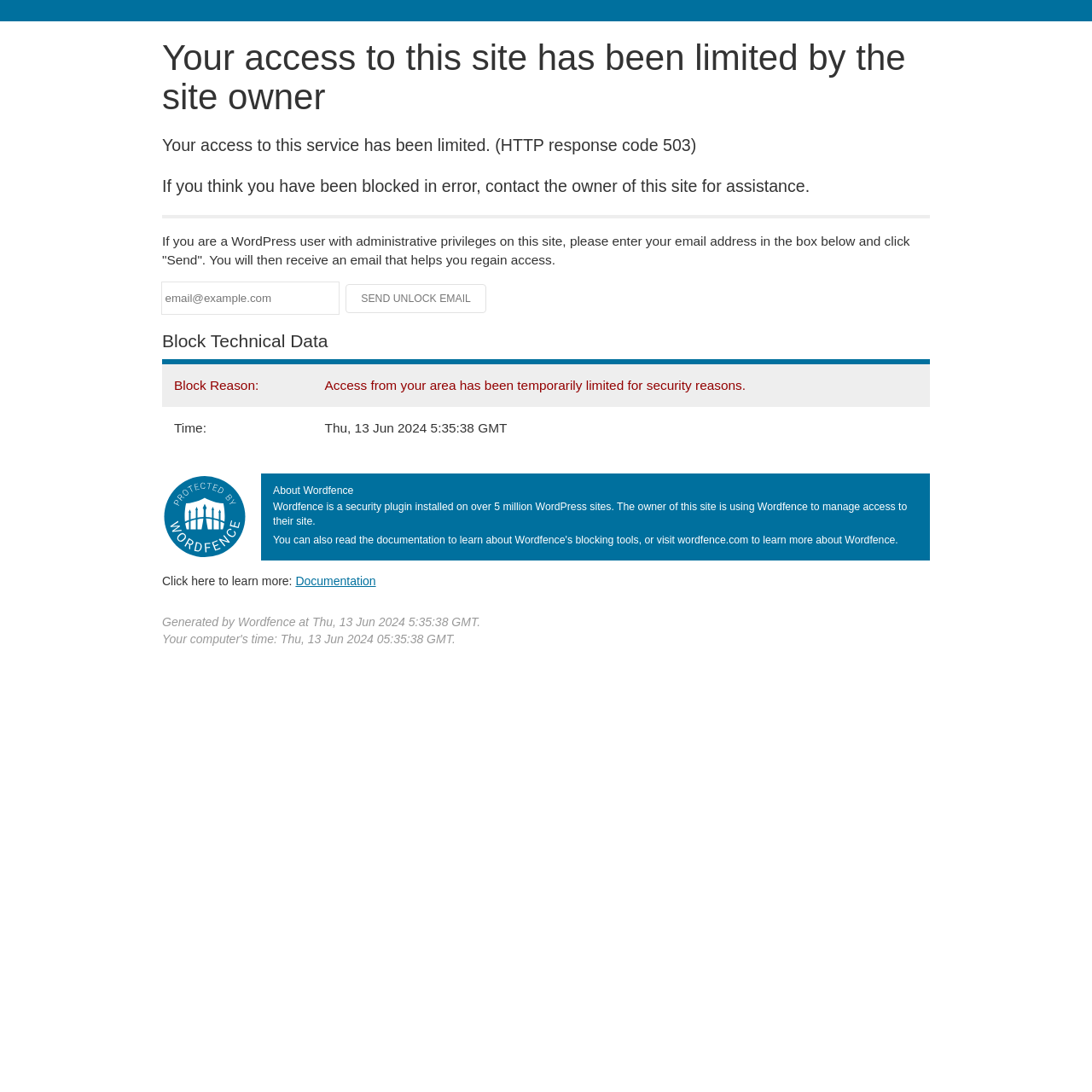Please identify the primary heading on the webpage and return its text.

Your access to this site has been limited by the site owner